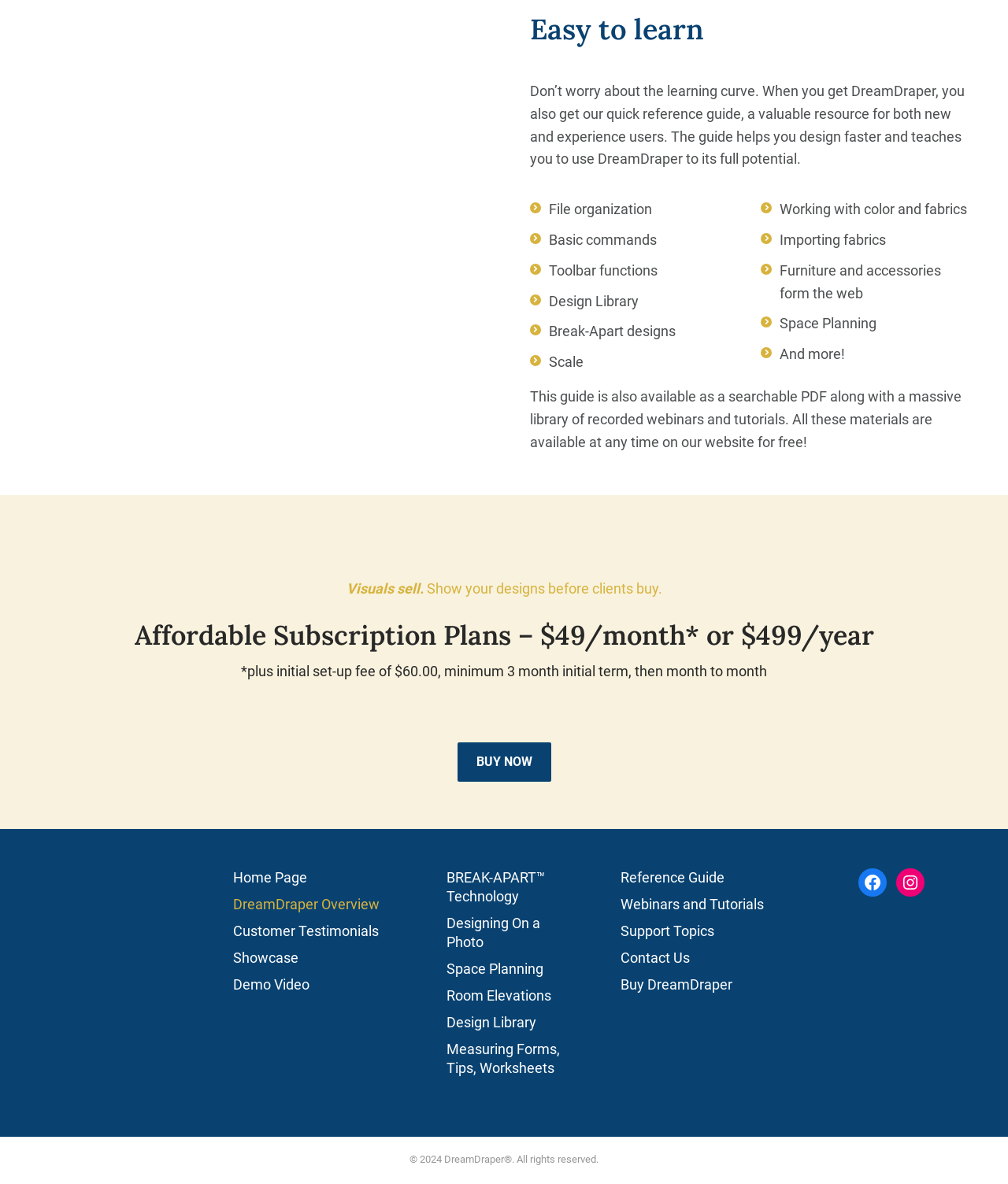Select the bounding box coordinates of the element I need to click to carry out the following instruction: "Go to the 'Home Page'".

[0.231, 0.733, 0.384, 0.756]